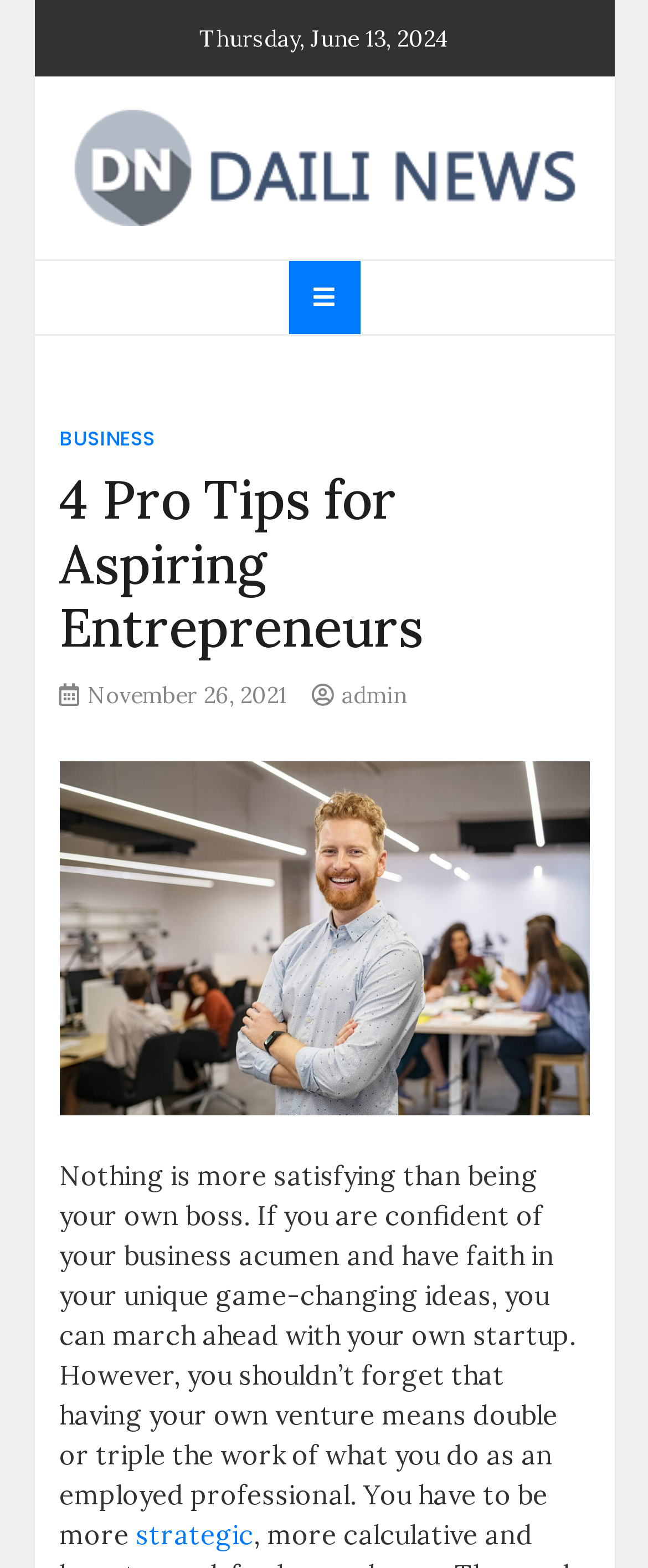What is the date of the latest news update?
Please provide a single word or phrase as the answer based on the screenshot.

Thursday, June 13, 2024